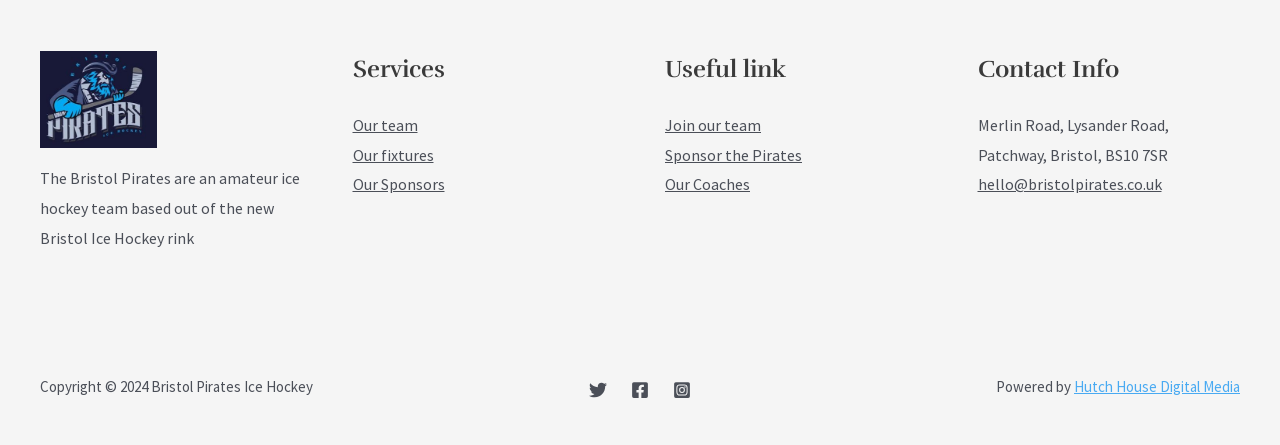What is the name of the ice hockey team?
Refer to the image and provide a one-word or short phrase answer.

Bristol Pirates